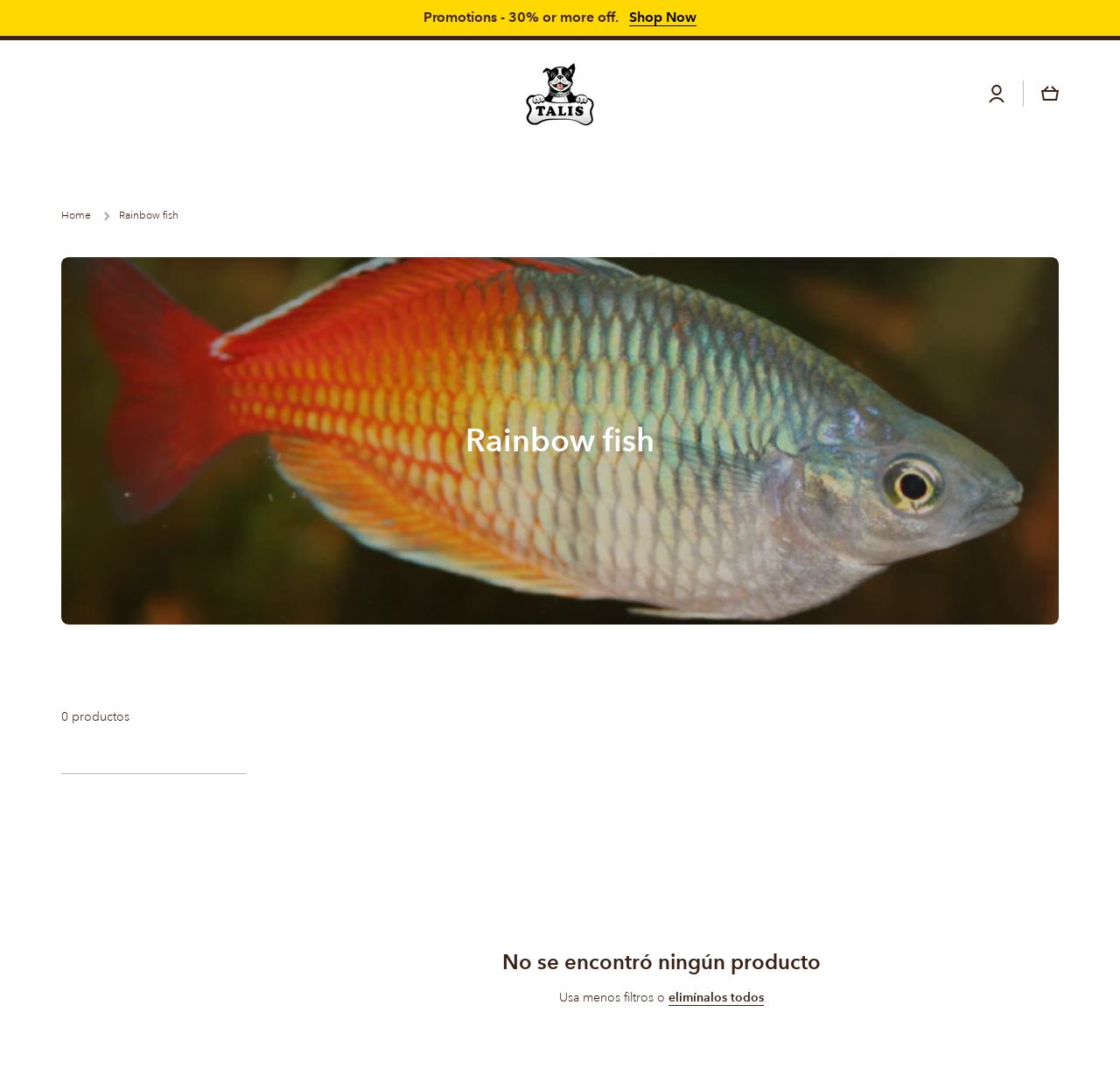What is the name of the logo in the top left corner?
Please use the image to deliver a detailed and complete answer.

I found the answer by looking at the image description 'Talis Us' which is located in the top left corner of the webpage, suggesting that it is the logo of the website.